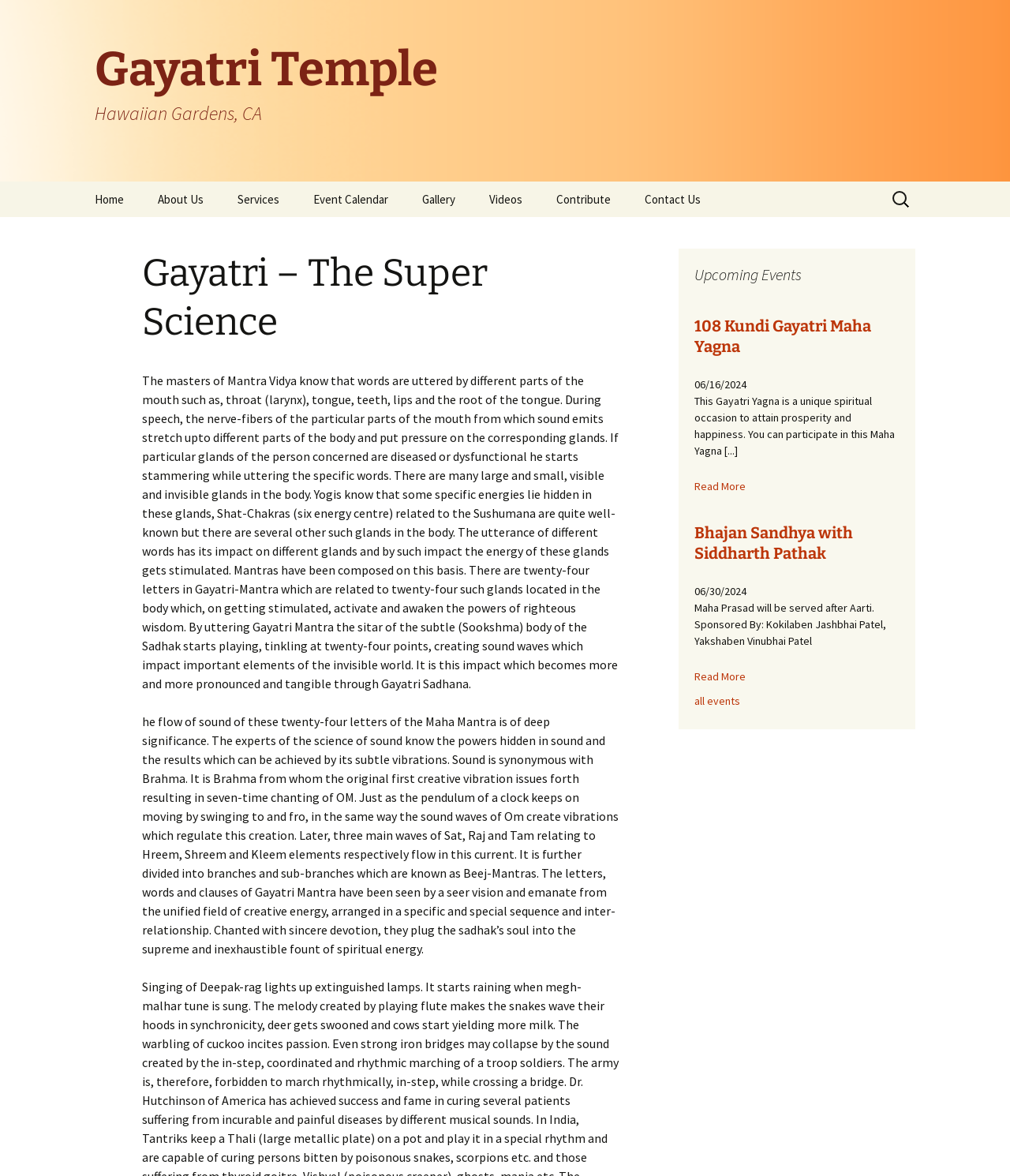Locate the bounding box coordinates of the area that needs to be clicked to fulfill the following instruction: "View all events". The coordinates should be in the format of four float numbers between 0 and 1, namely [left, top, right, bottom].

[0.688, 0.59, 0.733, 0.602]